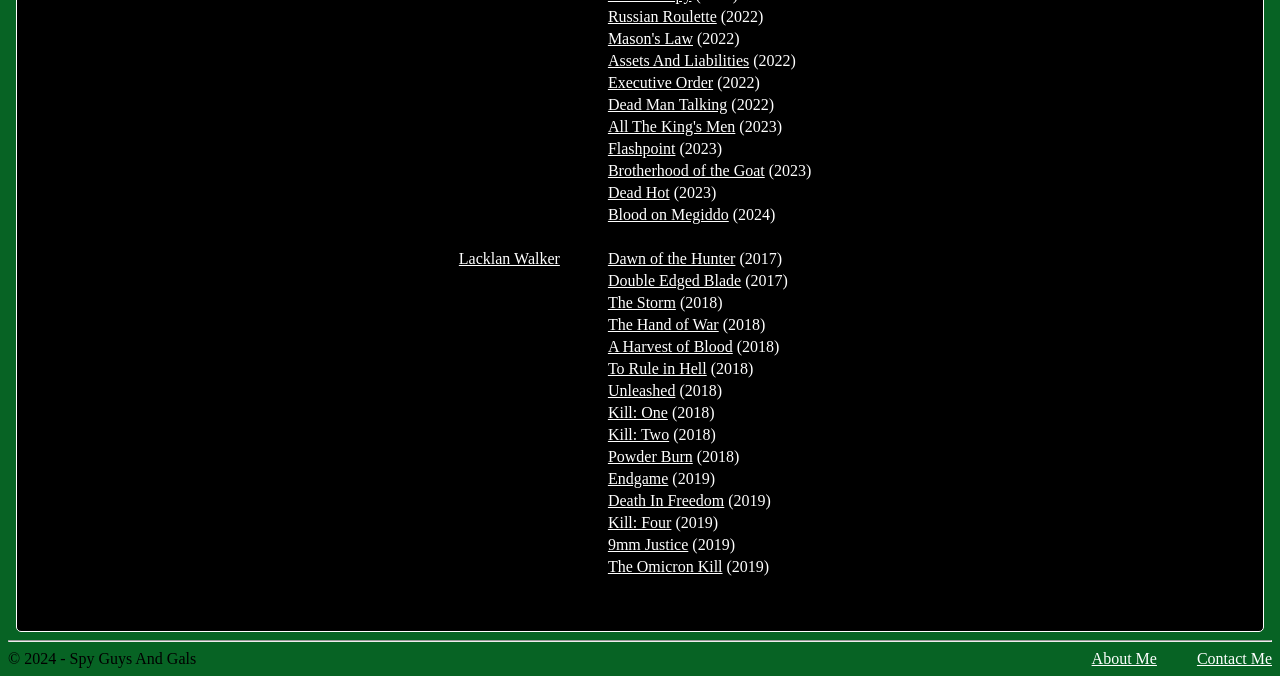Determine the bounding box coordinates for the element that should be clicked to follow this instruction: "Share this post on Facebook". The coordinates should be given as four float numbers between 0 and 1, in the format [left, top, right, bottom].

None